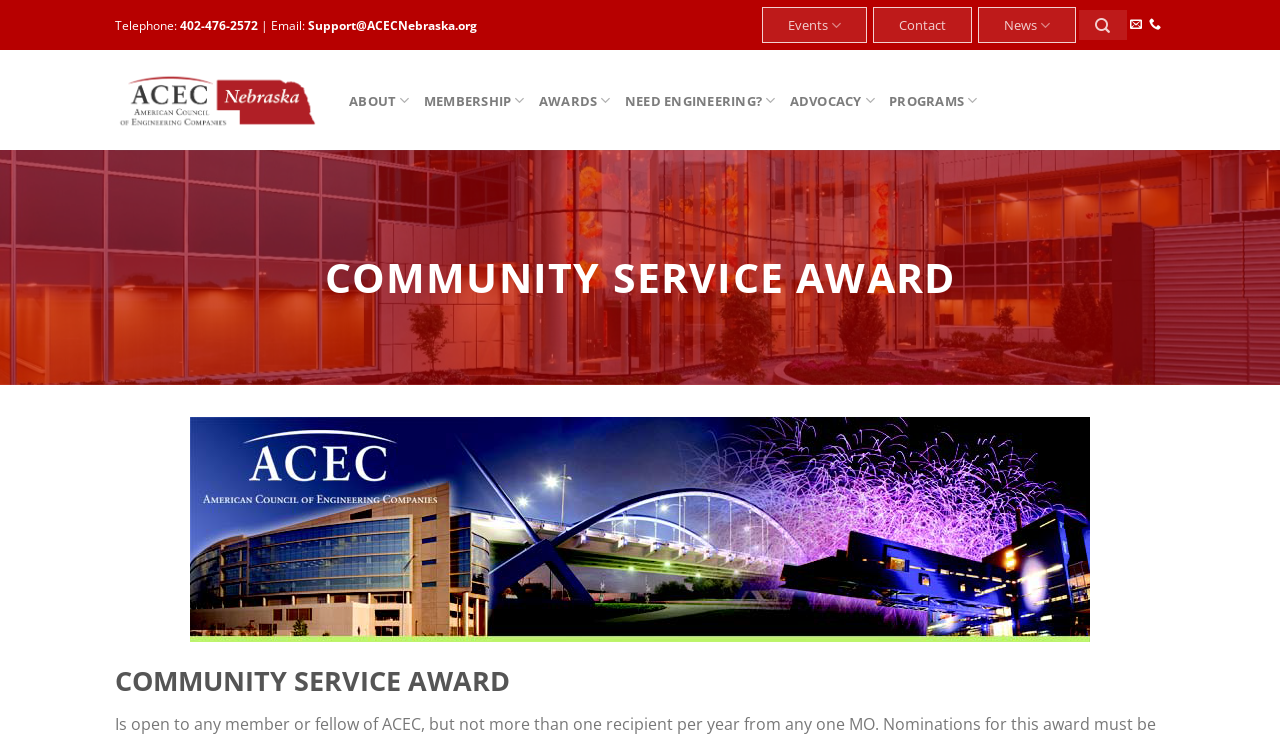What type of award is mentioned on the webpage?
Please answer using one word or phrase, based on the screenshot.

Community Service Award